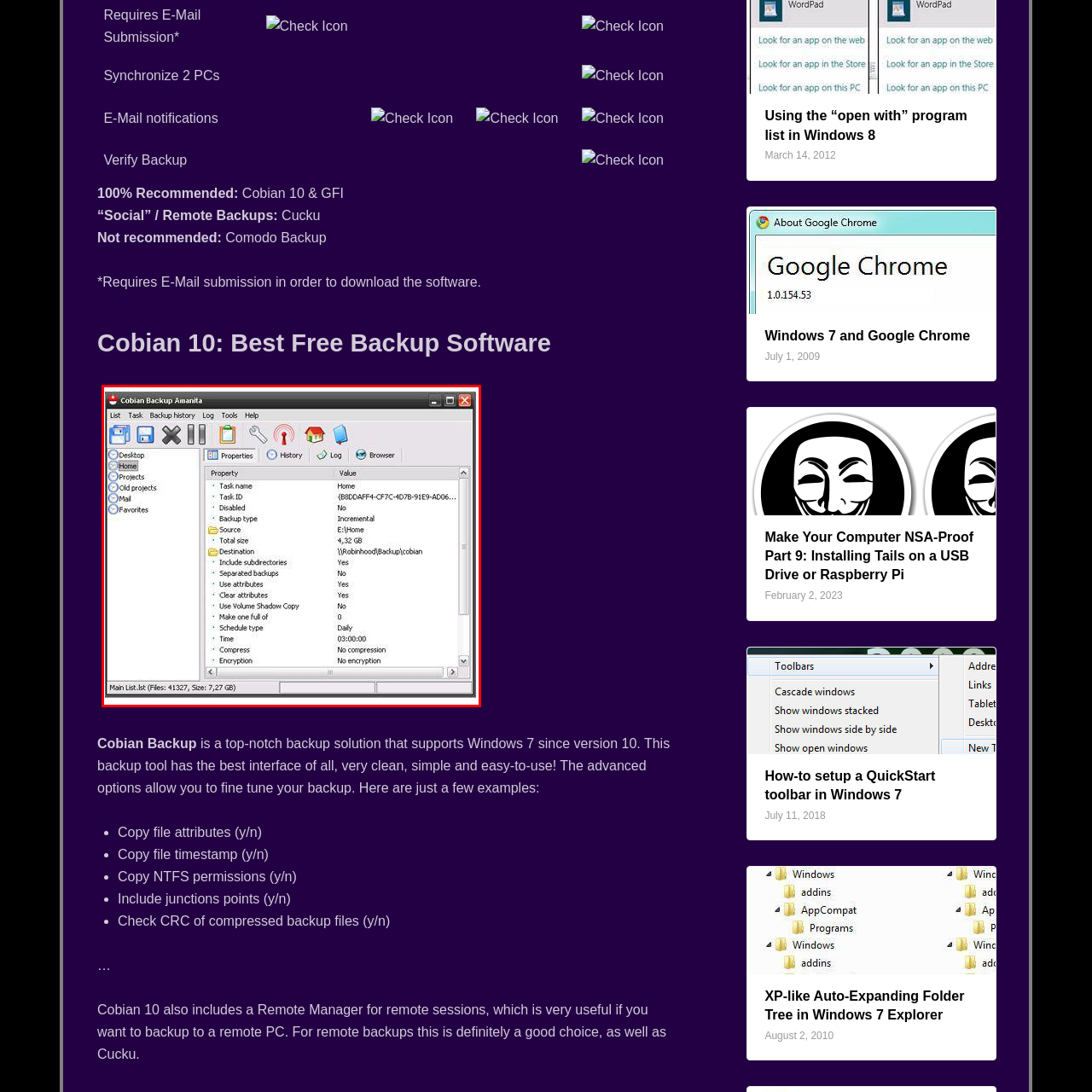What type of backup is highlighted in the window?
Check the image enclosed by the red bounding box and give your answer in one word or a short phrase.

Incremental backup